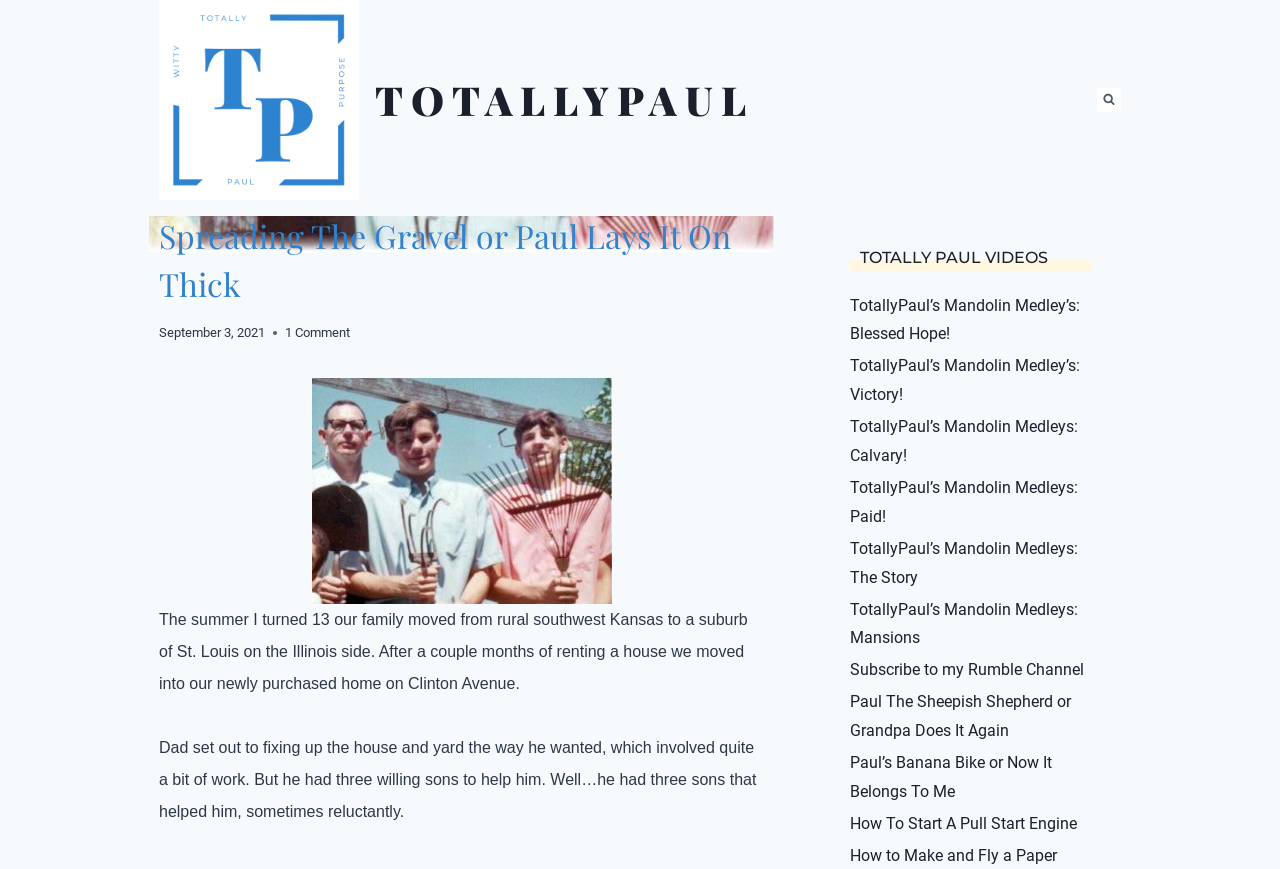Determine the bounding box coordinates of the section I need to click to execute the following instruction: "Read the post 'Spreading The Gravel or Paul Lays It On Thick'". Provide the coordinates as four float numbers between 0 and 1, i.e., [left, top, right, bottom].

[0.124, 0.703, 0.584, 0.796]